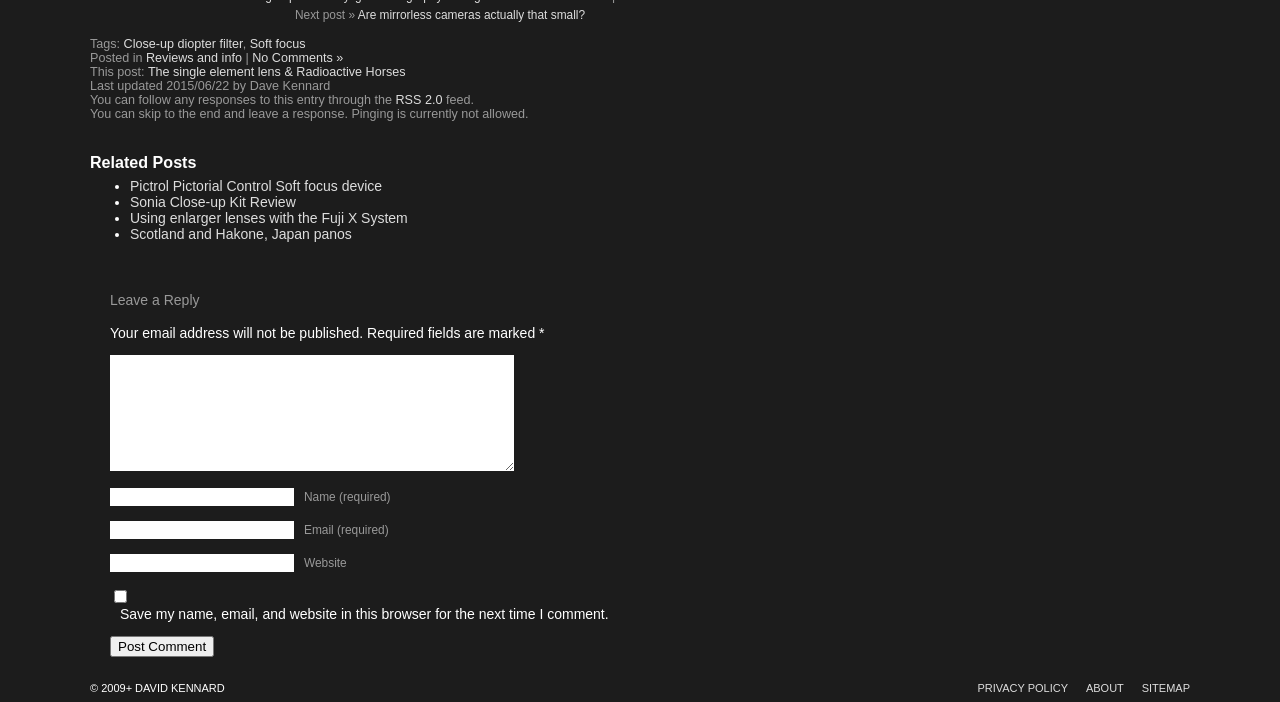Identify the bounding box coordinates for the element you need to click to achieve the following task: "Click on the 'Breaking News: Sydney Sweeney Takes on the Role of Spider-Woman in Madame Web' heading". Provide the bounding box coordinates as four float numbers between 0 and 1, in the form [left, top, right, bottom].

None